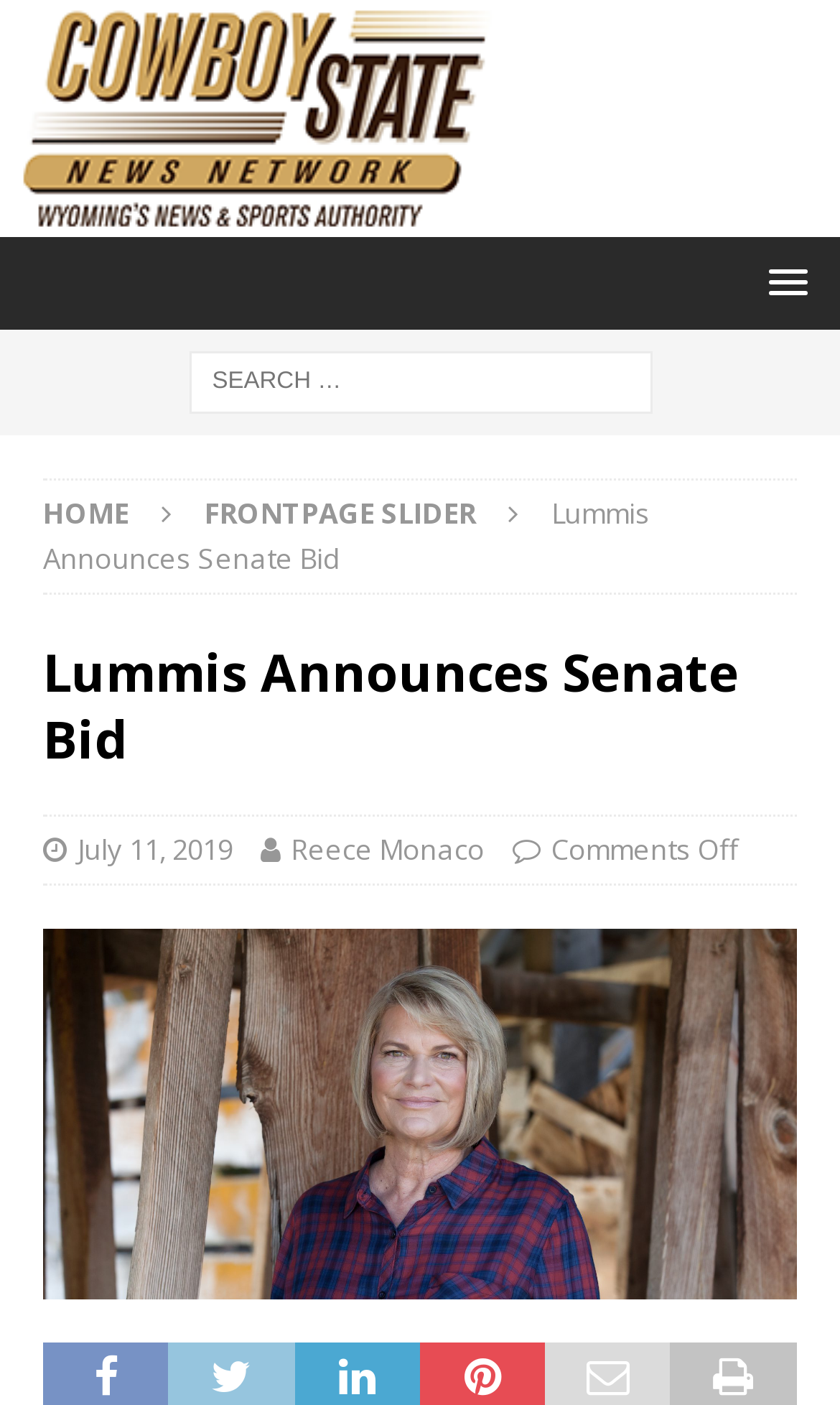What is the title of the article?
Provide a short answer using one word or a brief phrase based on the image.

Lummis Announces Senate Bid